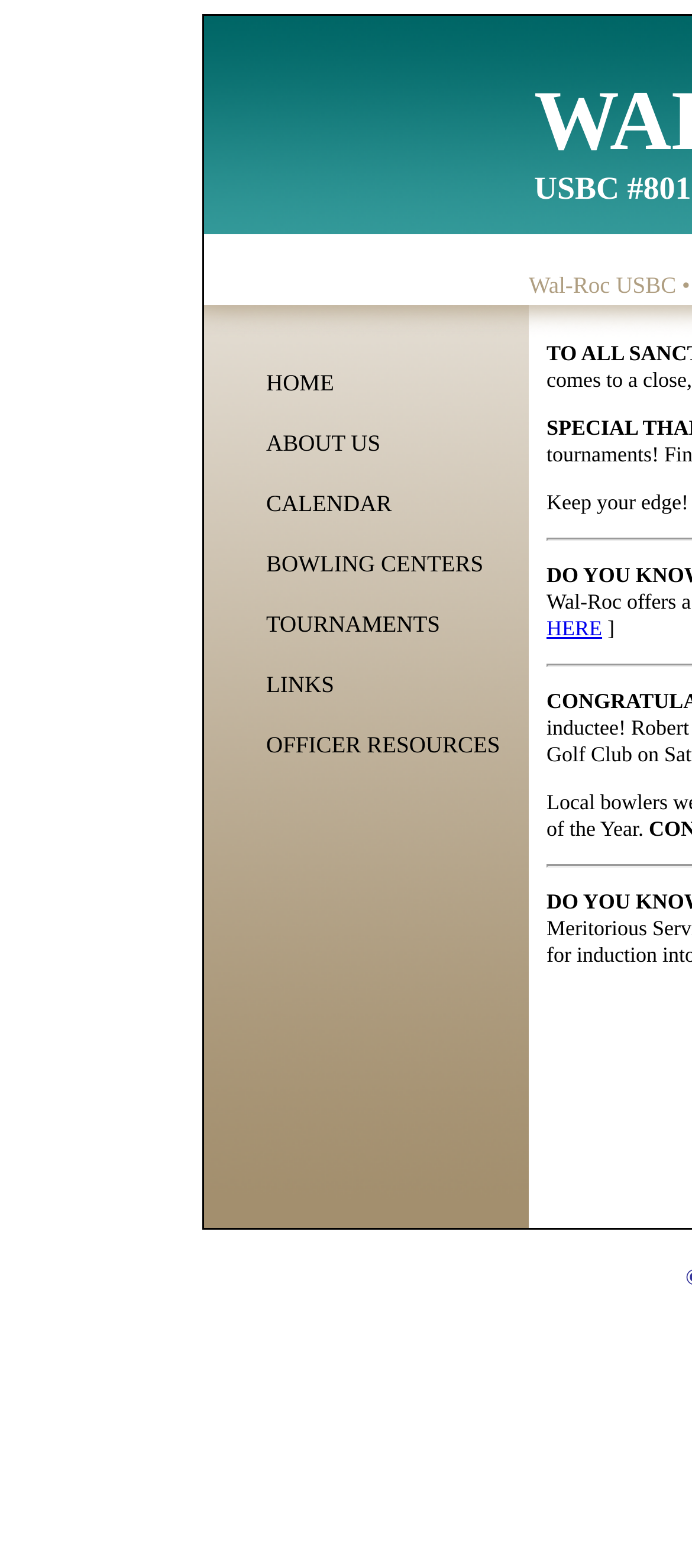Based on the element description OFFICER RESOURCES, identify the bounding box of the UI element in the given webpage screenshot. The coordinates should be in the format (top-left x, top-left y, bottom-right x, bottom-right y) and must be between 0 and 1.

[0.385, 0.466, 0.723, 0.483]